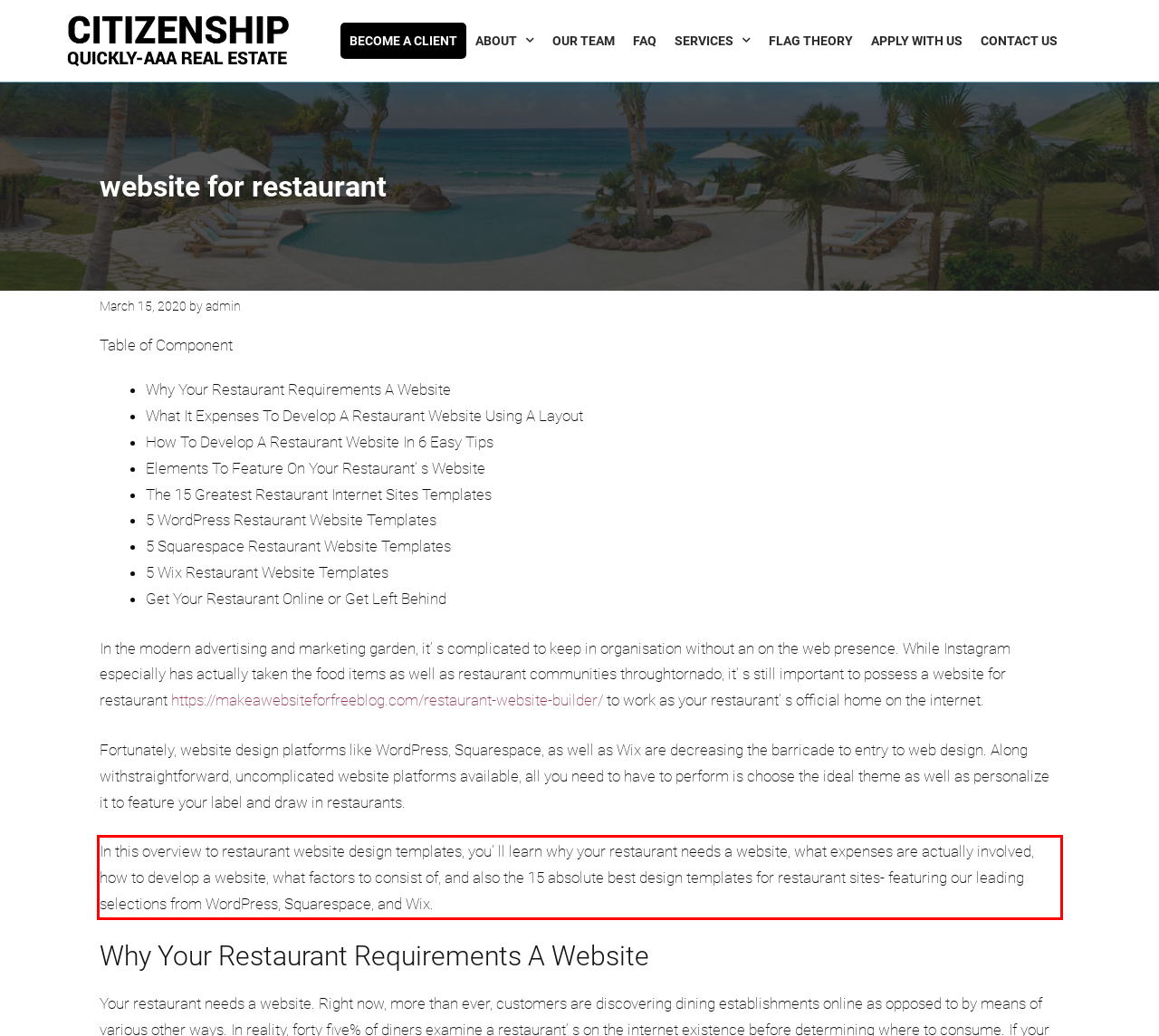Examine the screenshot of the webpage, locate the red bounding box, and perform OCR to extract the text contained within it.

In this overview to restaurant website design templates, you’ ll learn why your restaurant needs a website, what expenses are actually involved, how to develop a website, what factors to consist of, and also the 15 absolute best design templates for restaurant sites- featuring our leading selections from WordPress, Squarespace, and Wix.